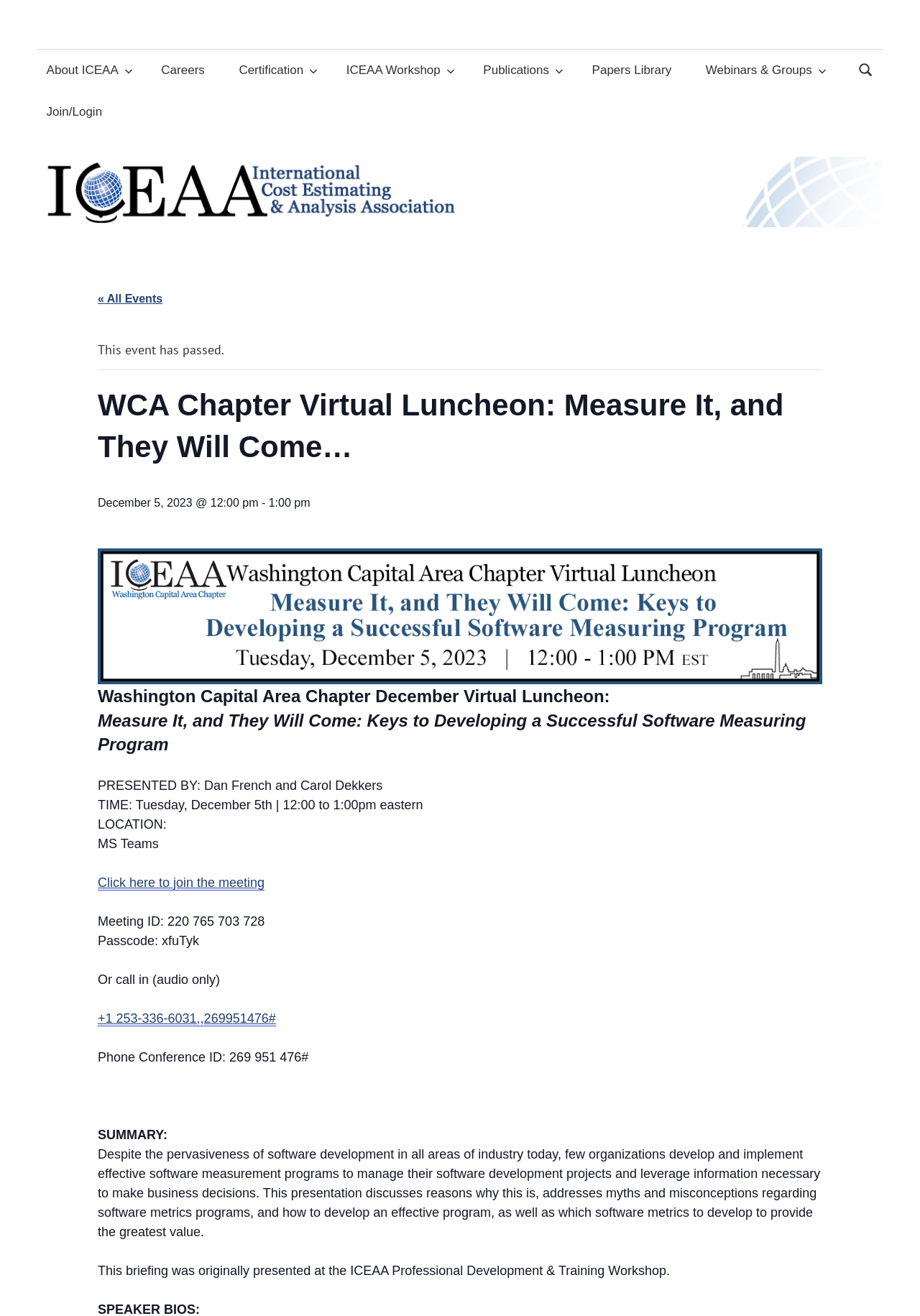Please identify the bounding box coordinates of the area I need to click to accomplish the following instruction: "Scroll to top".

[0.955, 0.668, 0.99, 0.692]